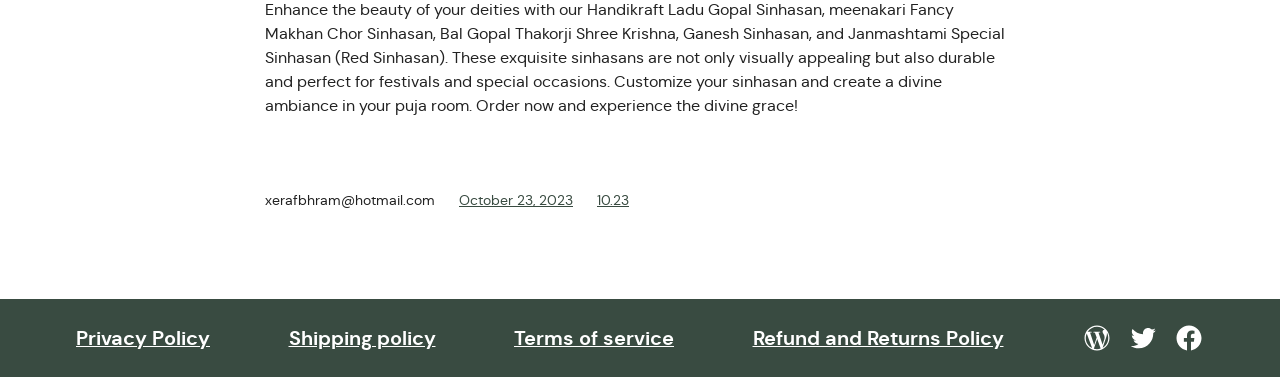Locate the coordinates of the bounding box for the clickable region that fulfills this instruction: "Contact via email".

[0.207, 0.507, 0.34, 0.555]